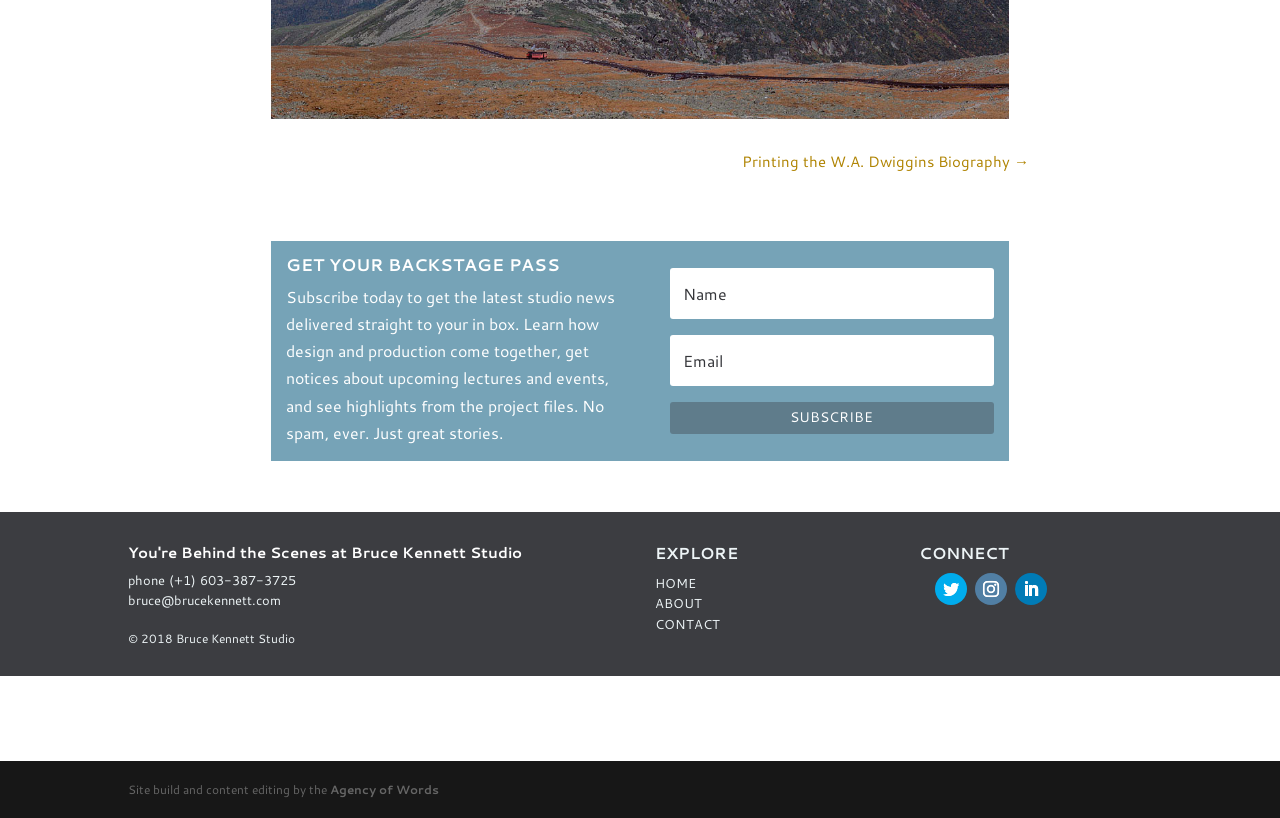Locate the bounding box coordinates of the element that should be clicked to execute the following instruction: "Explore the website".

[0.512, 0.662, 0.577, 0.69]